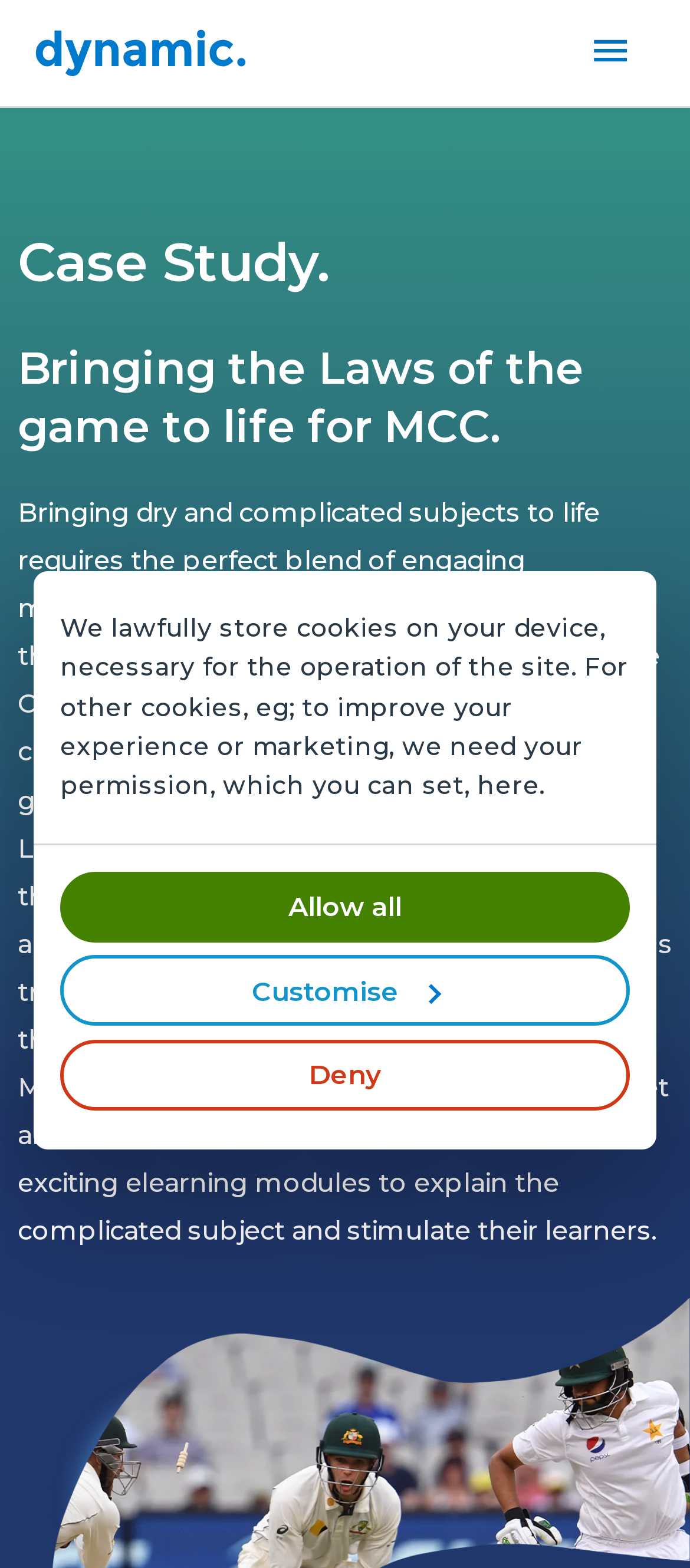Identify the bounding box coordinates for the element you need to click to achieve the following task: "Click the dynamic link". The coordinates must be four float values ranging from 0 to 1, formatted as [left, top, right, bottom].

[0.051, 0.022, 0.356, 0.043]